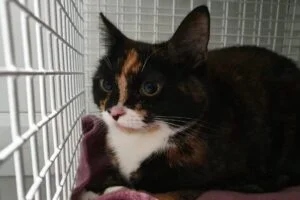What is the cat resting on?
Refer to the image and give a detailed answer to the question.

According to the caption, the cat is resting comfortably on a soft purple blanket, which adds warmth and comfort to her resting place.